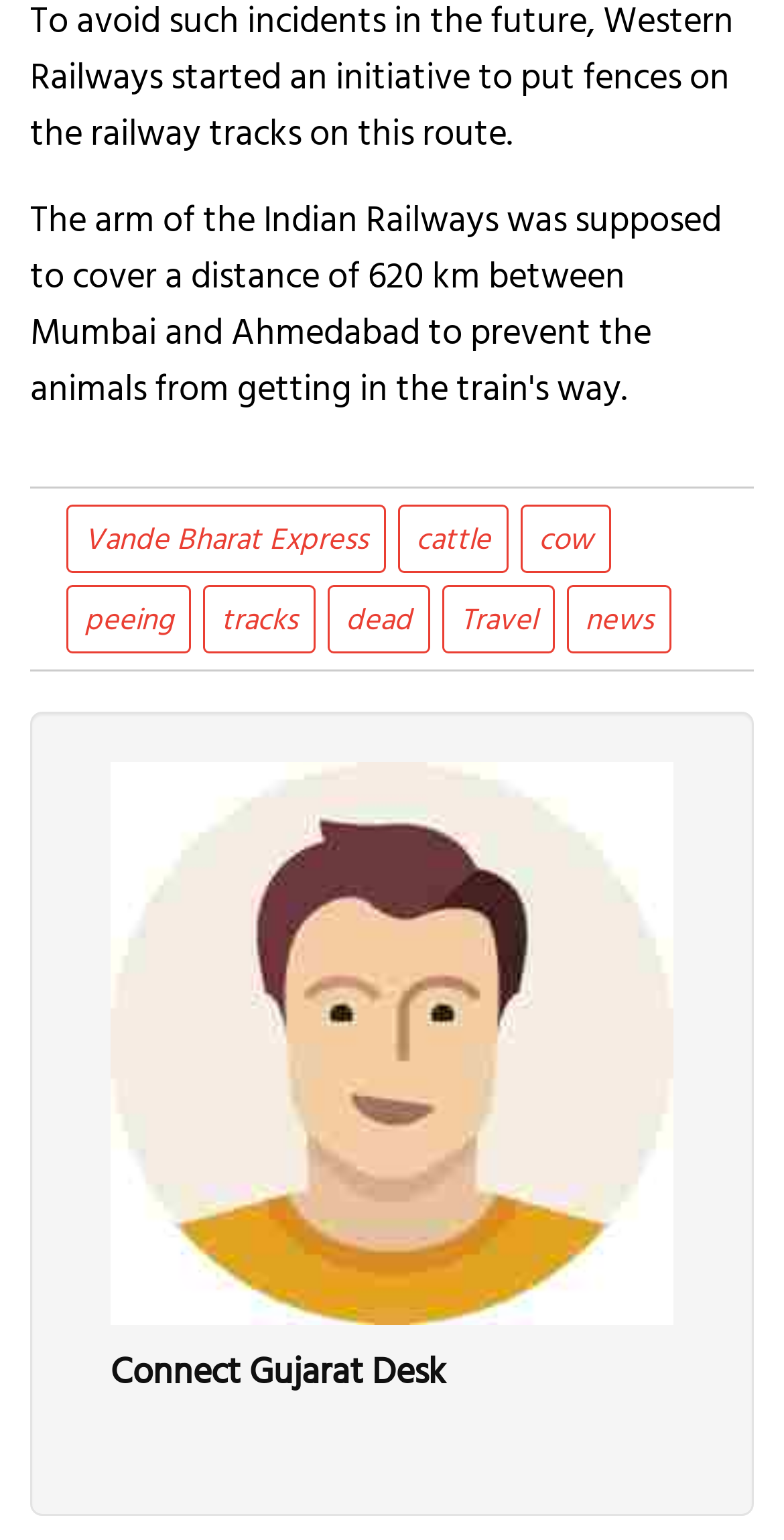What is the image caption below the links?
Answer with a single word or short phrase according to what you see in the image.

Connect Gujarat Desk